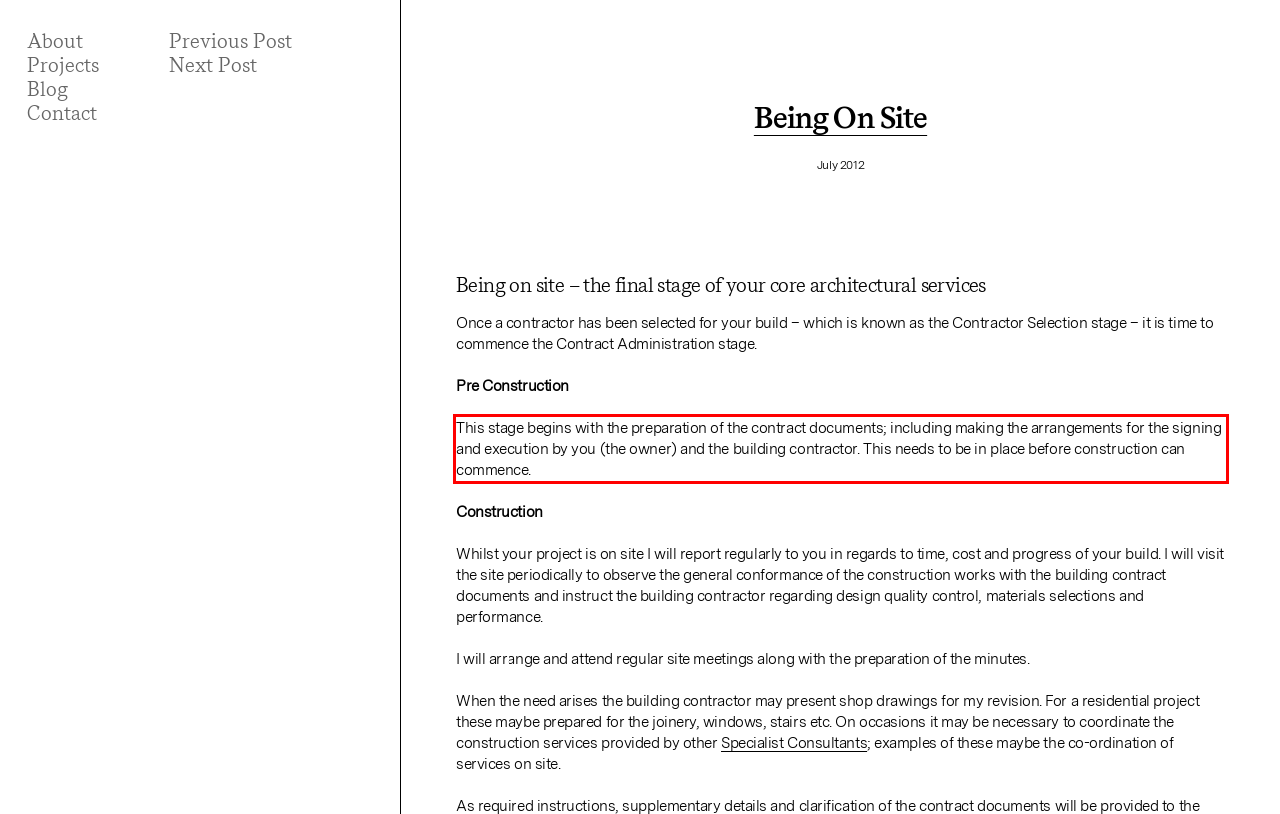Identify the text inside the red bounding box in the provided webpage screenshot and transcribe it.

This stage begins with the preparation of the contract documents; including making the arrangements for the signing and execution by you (the owner) and the building contractor. This needs to be in place before construction can commence.